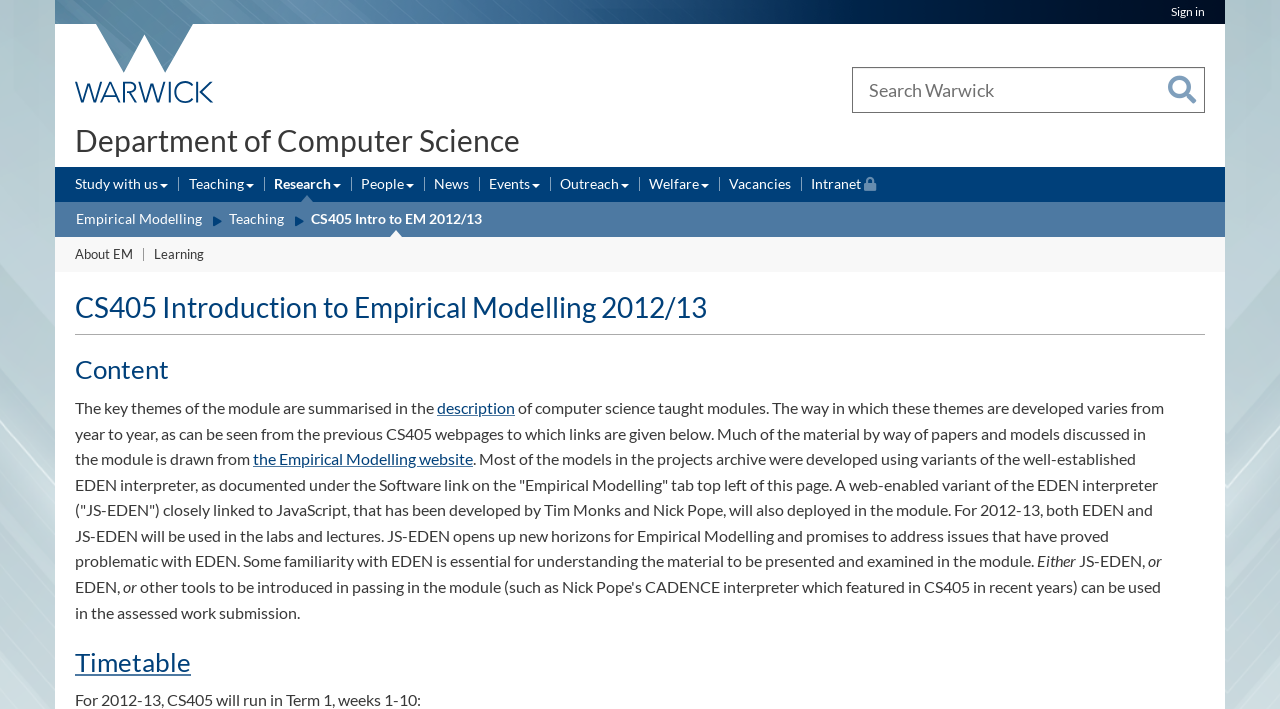Please locate the clickable area by providing the bounding box coordinates to follow this instruction: "Search Warwick".

[0.665, 0.095, 0.941, 0.16]